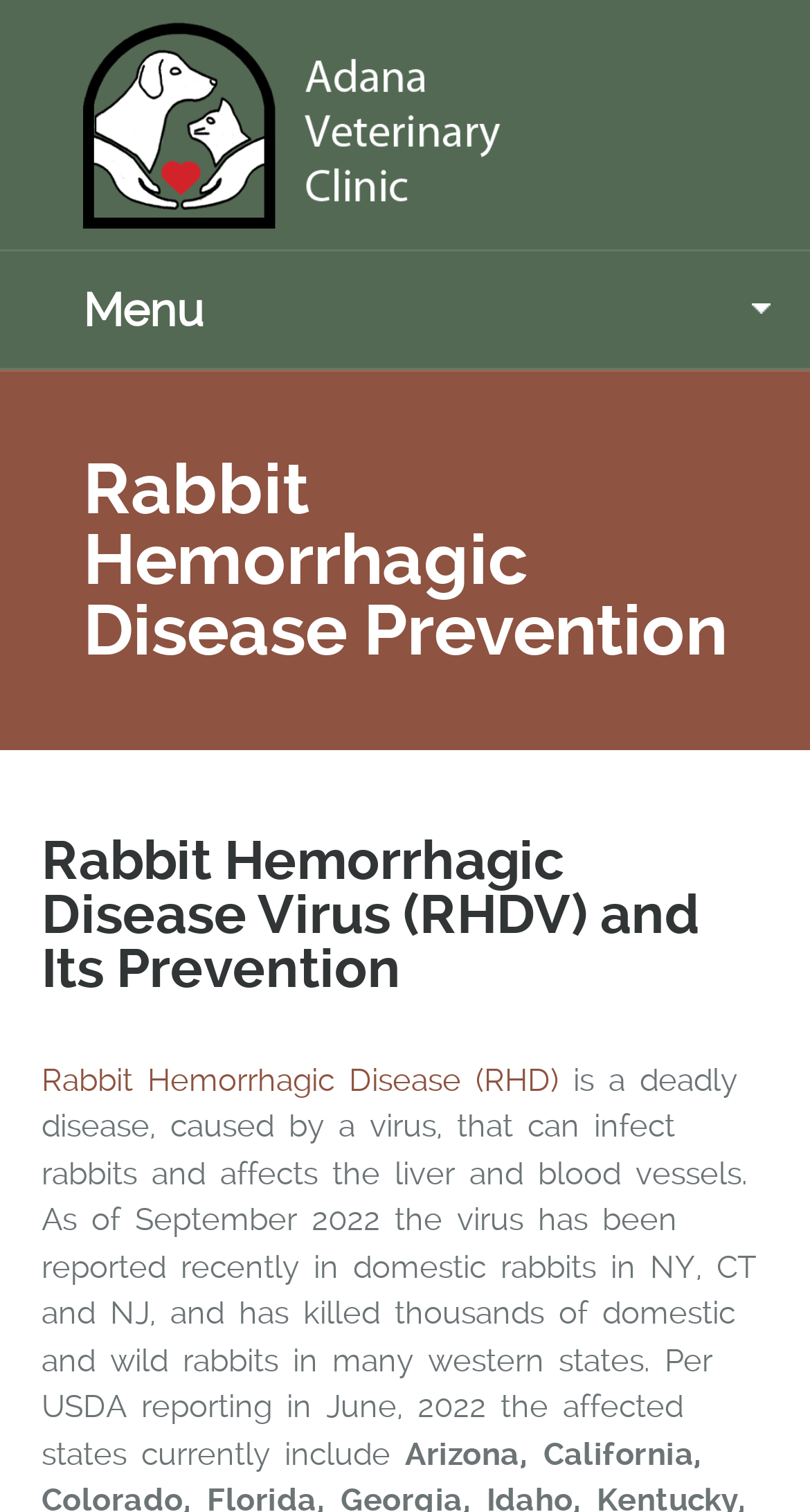Identify the coordinates of the bounding box for the element described below: "Menu". Return the coordinates as four float numbers between 0 and 1: [left, top, right, bottom].

[0.0, 0.165, 1.0, 0.245]